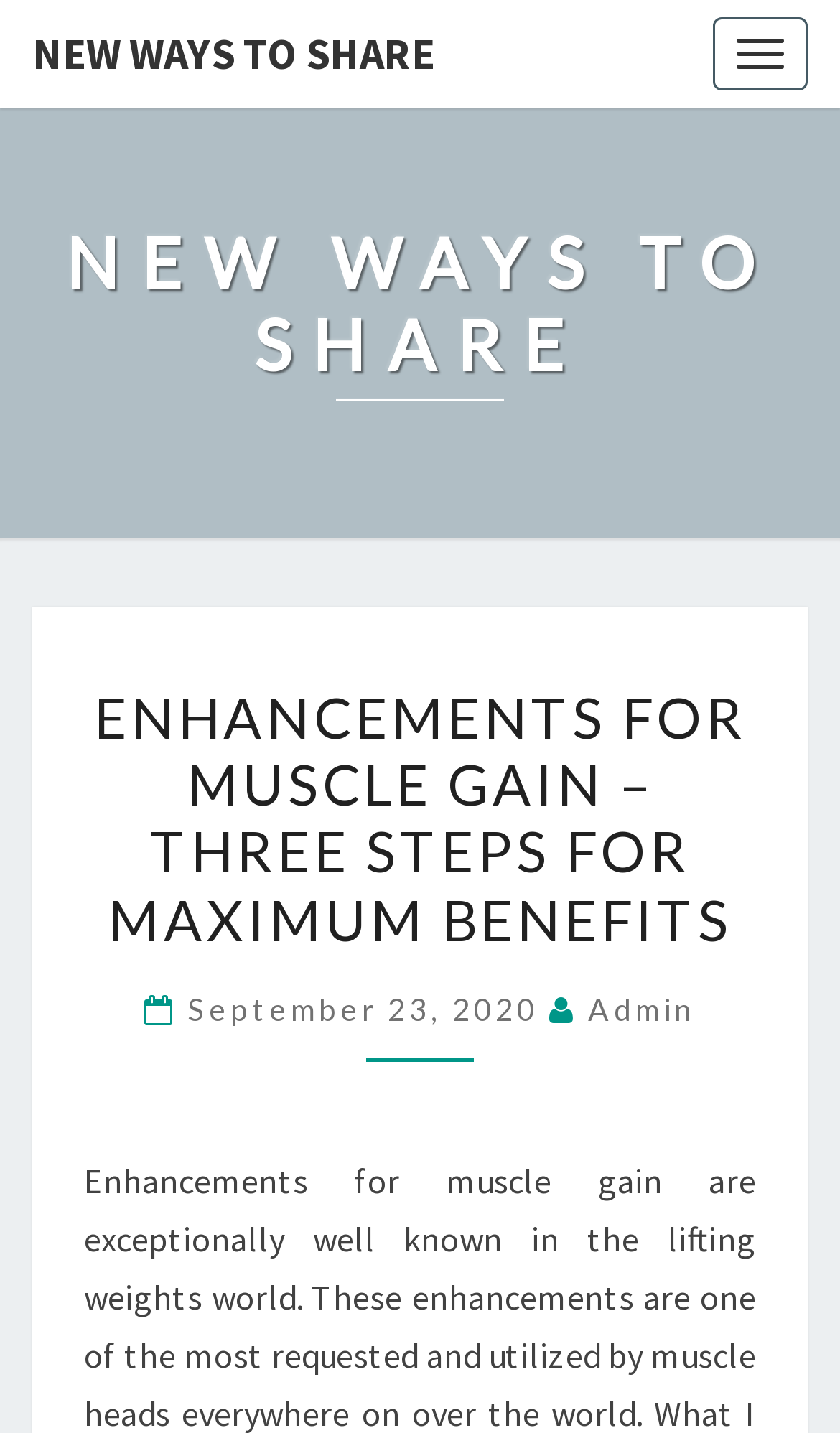Give an in-depth explanation of the webpage layout and content.

The webpage is about "Enhancements for Muscle Gain – Three Steps for Maximum Benefits" and appears to be a blog post or article. At the top right corner, there is a "Toggle navigation" button. Below it, there are two identical links with the text "NEW WAYS TO SHARE", one of which is a heading. 

The main content of the webpage is divided into sections. The first section has a heading with the same title as the webpage, "ENHANCEMENTS FOR MUSCLE GAIN – THREE STEPS FOR MAXIMUM BENEFITS". Below this heading, there is a static text with the same title, and another heading with the same title again. 

In the next section, there is a header with no text, which contains three elements. The first element is a heading with the title of the webpage again. The second element is another heading with no text. The third element is a heading with the date "September 23, 2020" and the author "Admin", which are also links. The date is represented by an icon and the text "September 23, 2020", and the author is a simple text link.